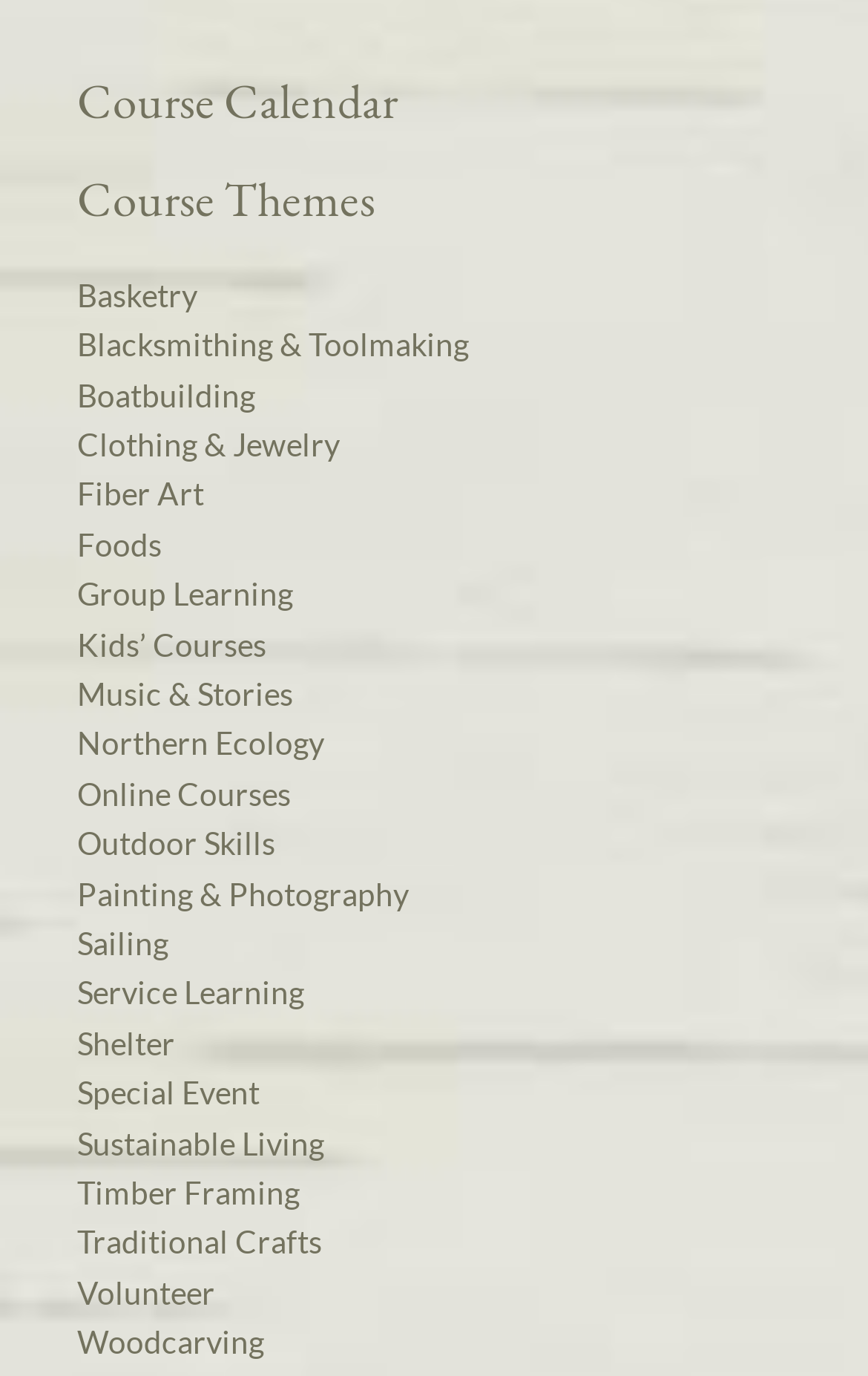Find the bounding box coordinates of the element to click in order to complete this instruction: "explore Basketry courses". The bounding box coordinates must be four float numbers between 0 and 1, denoted as [left, top, right, bottom].

[0.089, 0.197, 0.911, 0.233]